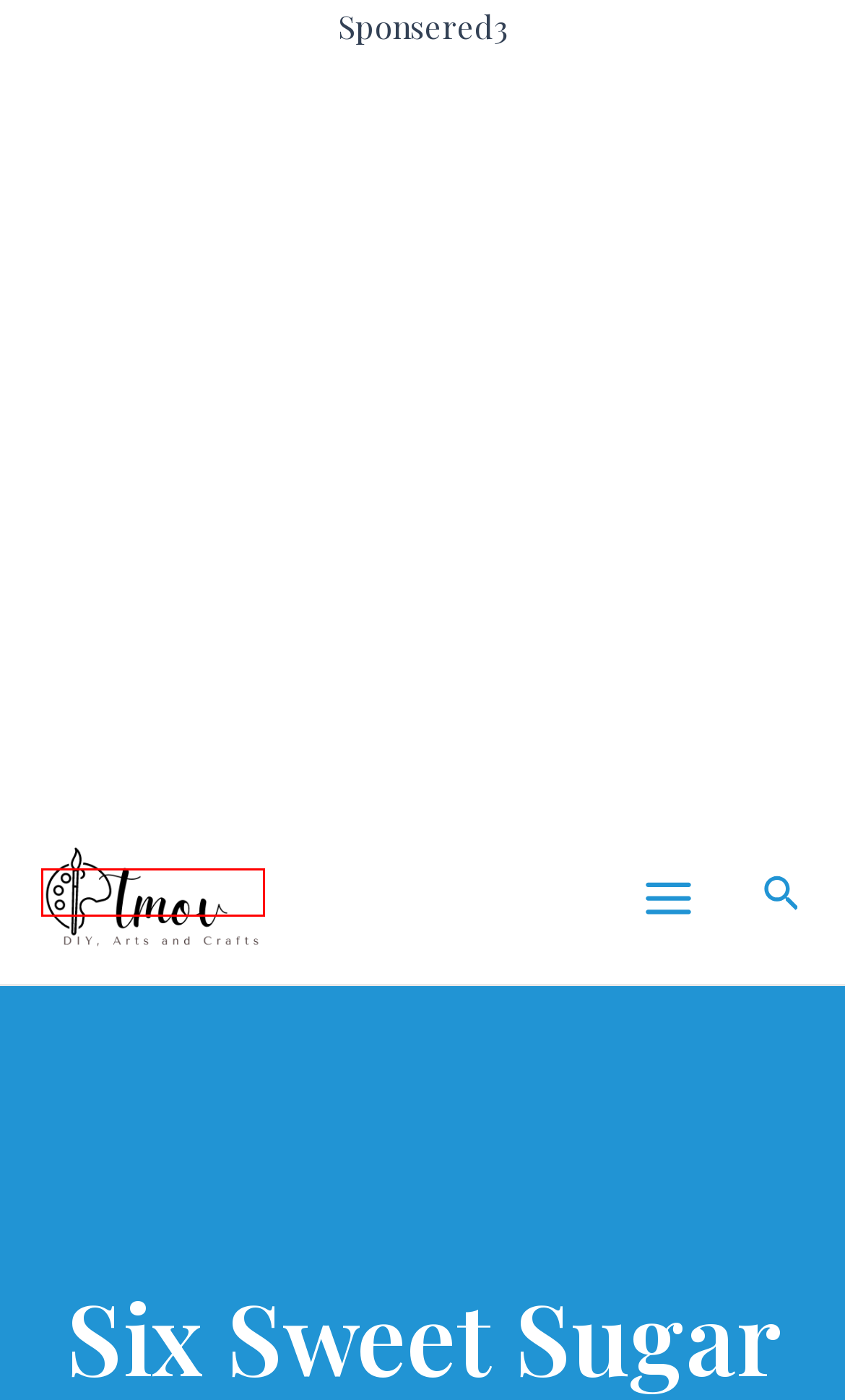Review the screenshot of a webpage containing a red bounding box around an element. Select the description that best matches the new webpage after clicking the highlighted element. The options are:
A. Disclaimer - Stay Home and Explore More
B. American Sweets from All Over
C. Desserts Archives - Stay Home and Explore More
D. Privacy Policy - Stay Home and Explore More
E. Otmov - Stay Home and Explore More
F. Contact Us - Stay Home and Explore More
G. About Us - Stay Home and Explore More
H. Terms and Conditions - Stay Home and Explore More

E